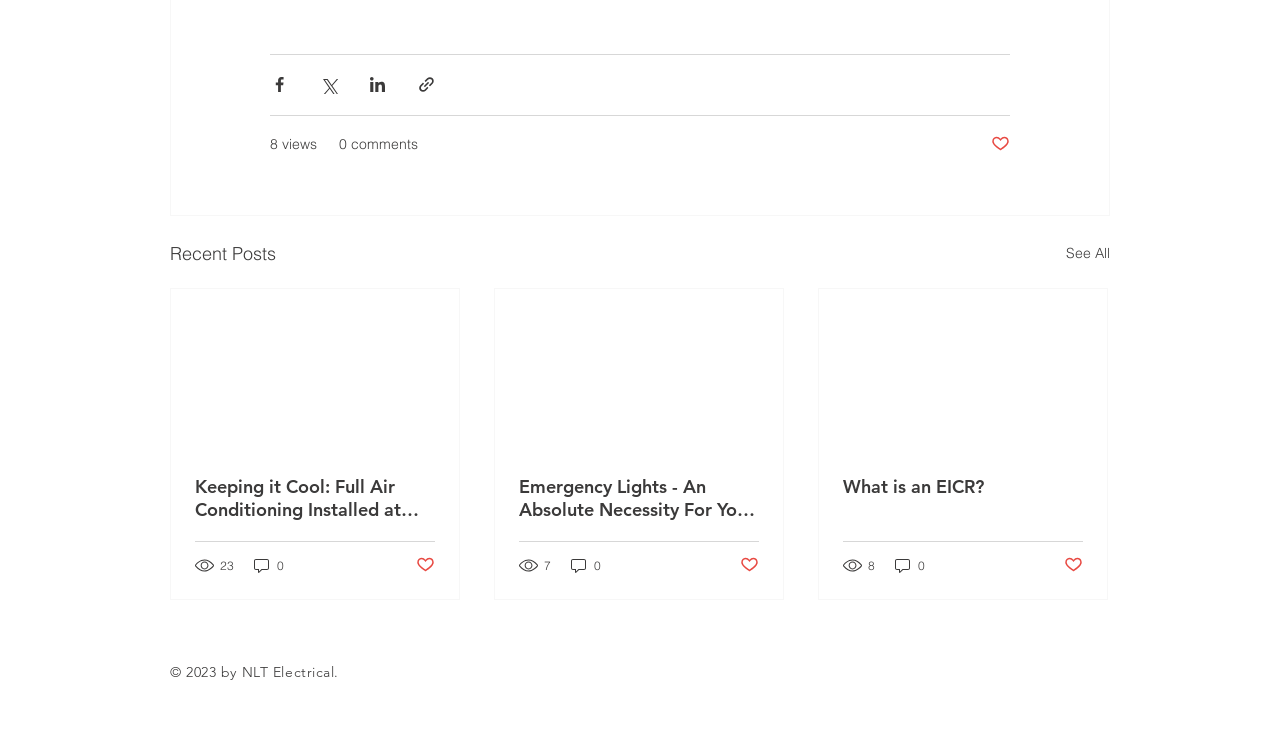Provide your answer to the question using just one word or phrase: What is the copyright information at the bottom?

2023 by NLT Electrical